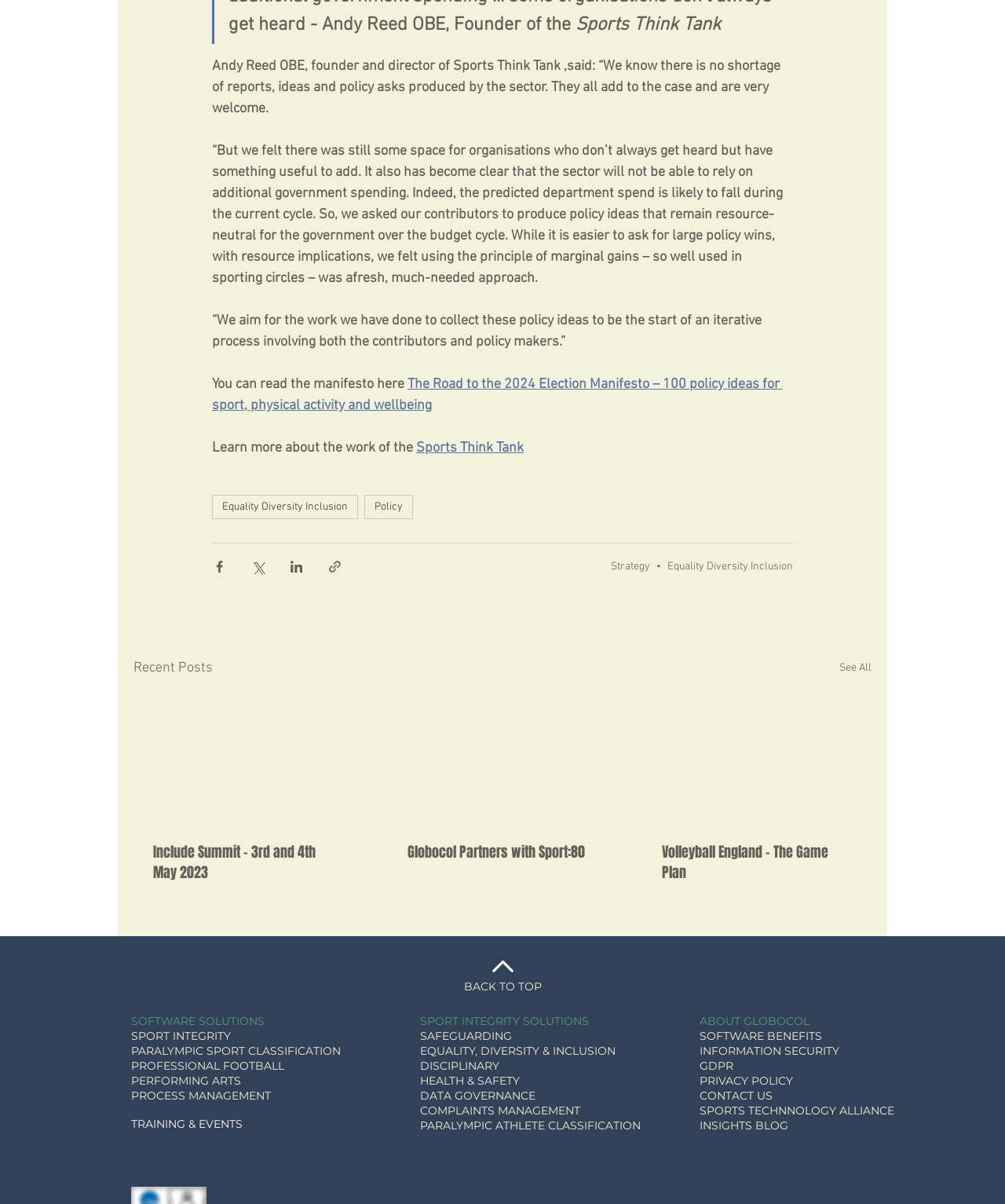Locate the UI element described by INFORMATION SECURITY in the provided webpage screenshot. Return the bounding box coordinates in the format (top-left x, top-left y, bottom-right x, bottom-right y), ensuring all values are between 0 and 1.

[0.696, 0.867, 0.835, 0.878]